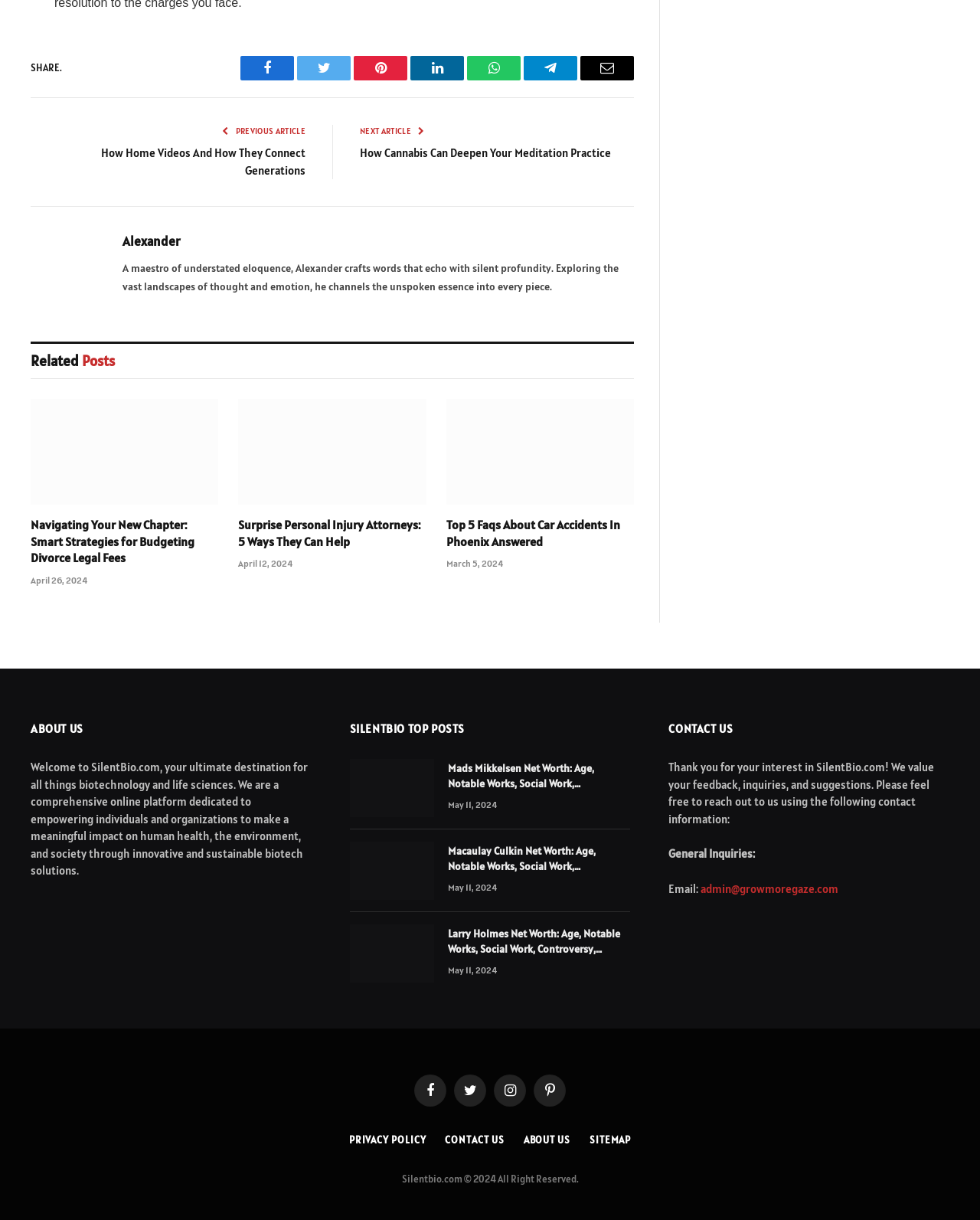What is the theme of the 'SILENTBIO TOP POSTS' section?
Please provide a comprehensive answer based on the details in the screenshot.

The 'SILENTBIO TOP POSTS' section appears to feature top posts or articles related to biotechnology and life sciences, as suggested by the website's description as a 'comprehensive online platform dedicated to empowering individuals and organizations to make a meaningful impact on human health, the environment, and society through innovative and sustainable biotech solutions'.